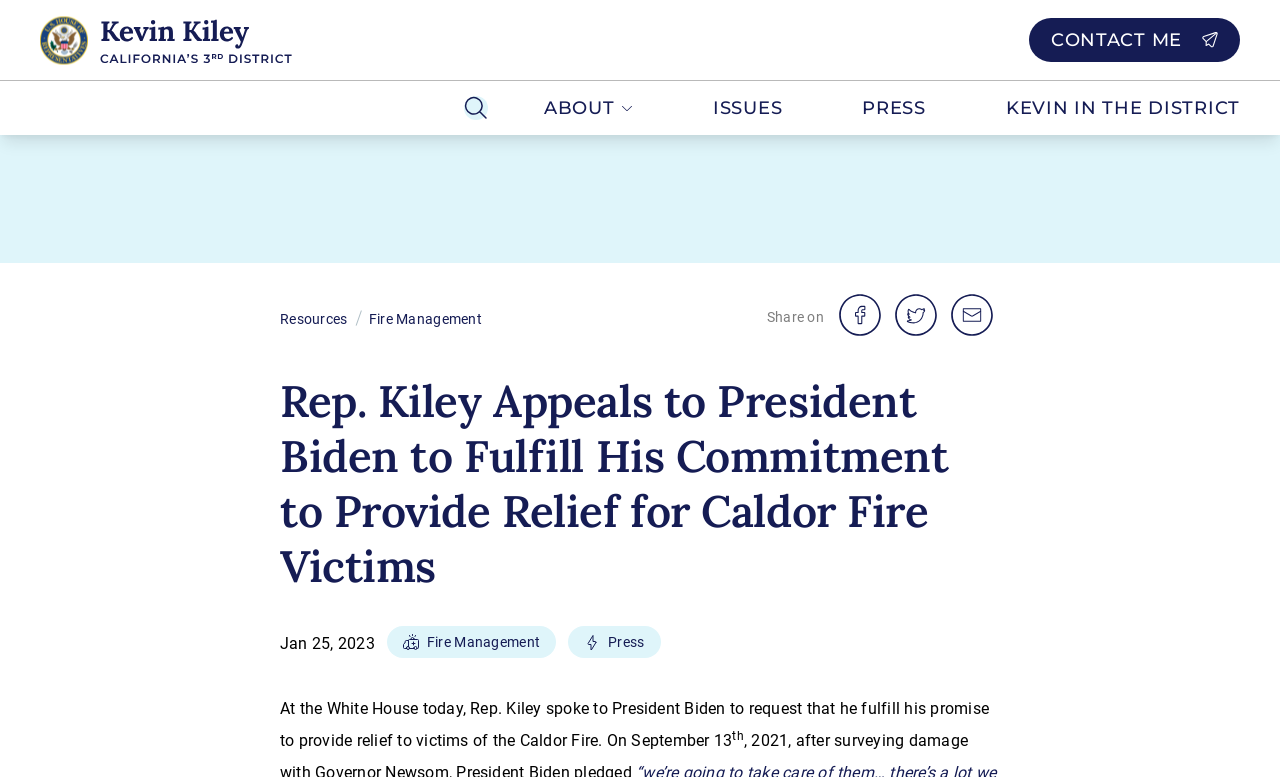Answer the question with a single word or phrase: 
What is the date mentioned on the webpage?

Jan 25, 2023